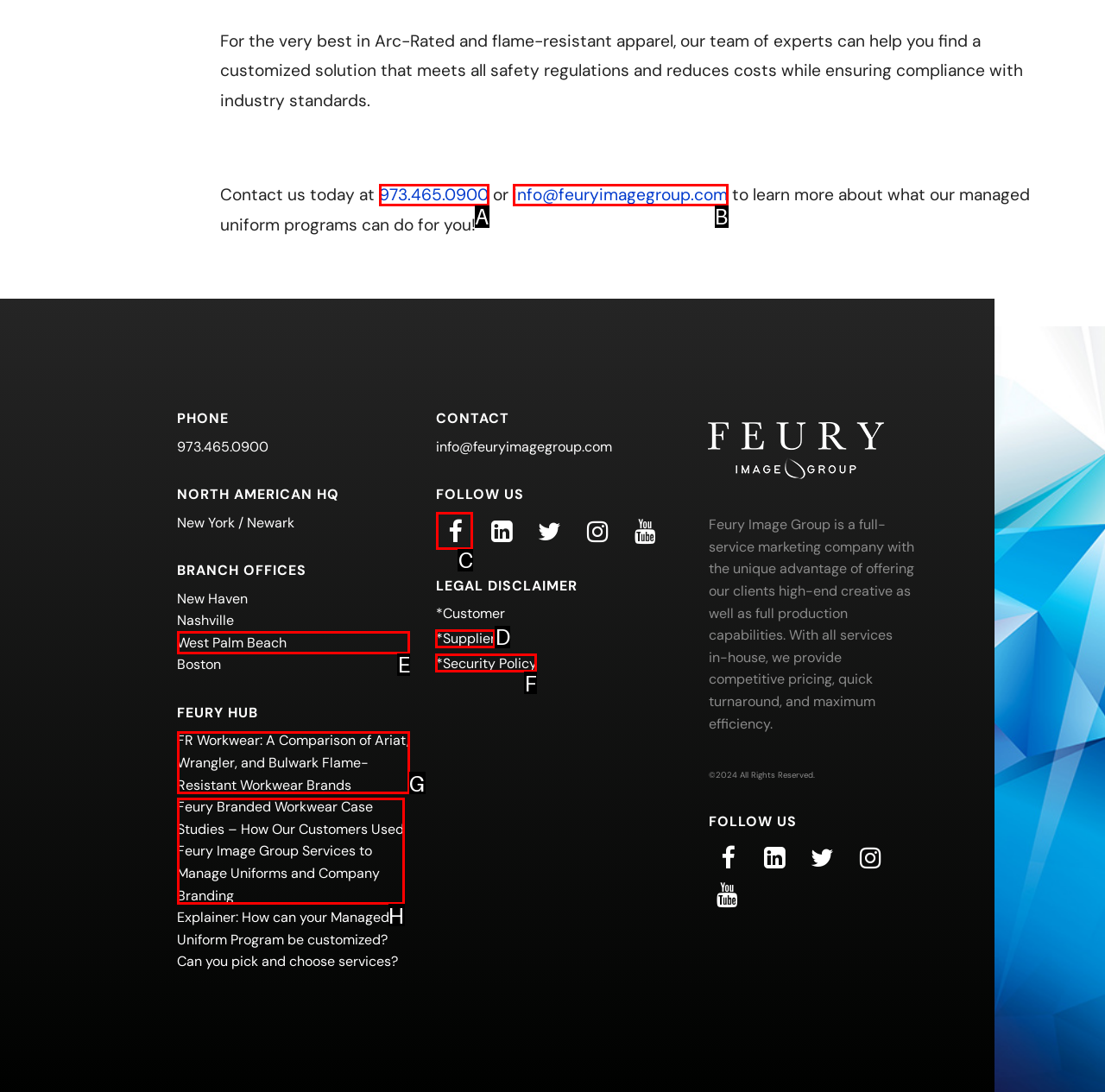Find the appropriate UI element to complete the task: Click the Home link. Indicate your choice by providing the letter of the element.

None